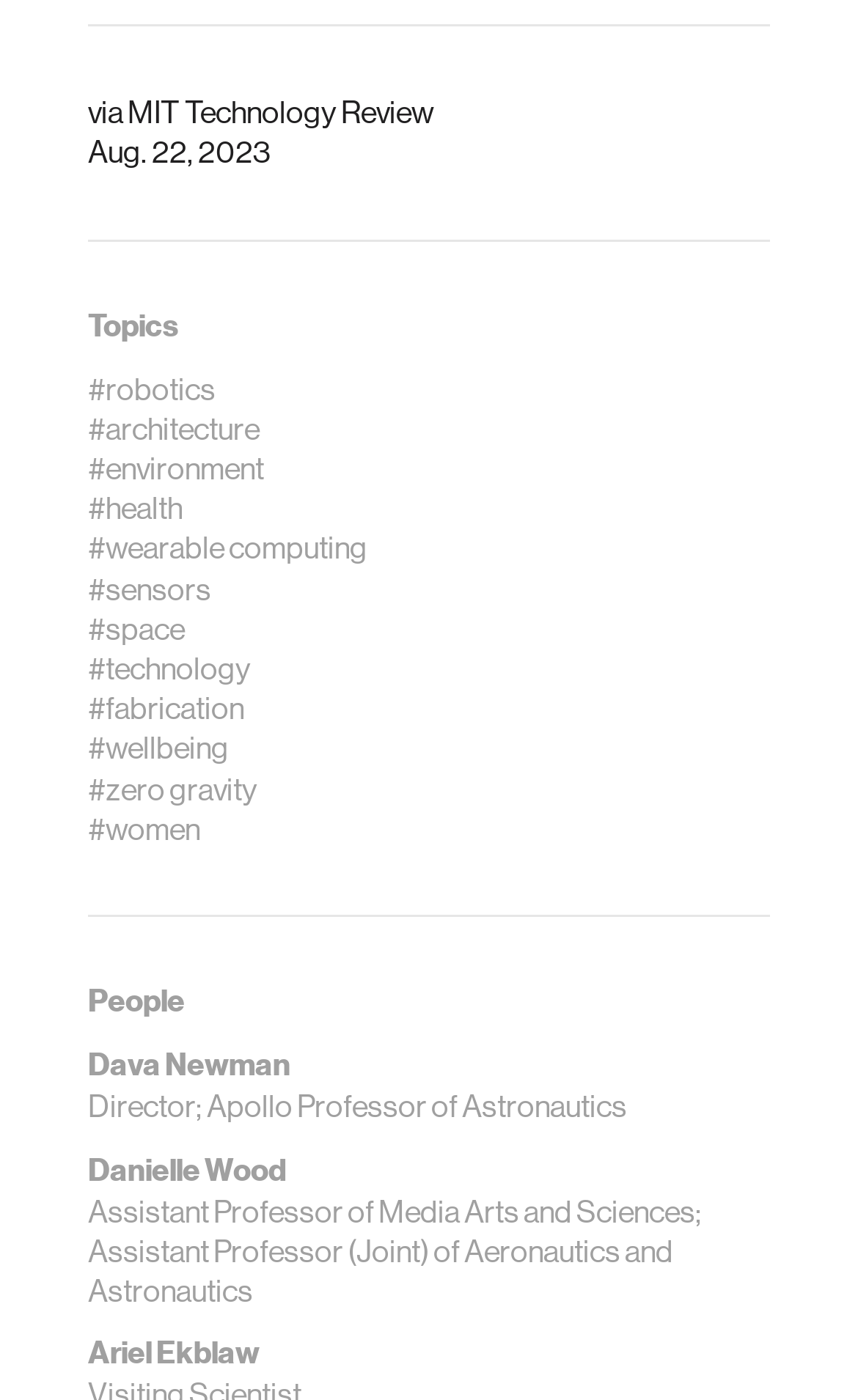Please use the details from the image to answer the following question comprehensively:
What is the title of the research paper?

The title of the research paper can be found in the section of the webpage that describes the paper. The title is 'Using Wearable Brain Sensing Glasses during Zero-G Flight for Hyperscanning: Preliminary Study', which suggests that the paper is about using wearable brain sensing glasses in zero-gravity flight for hyperscanning.